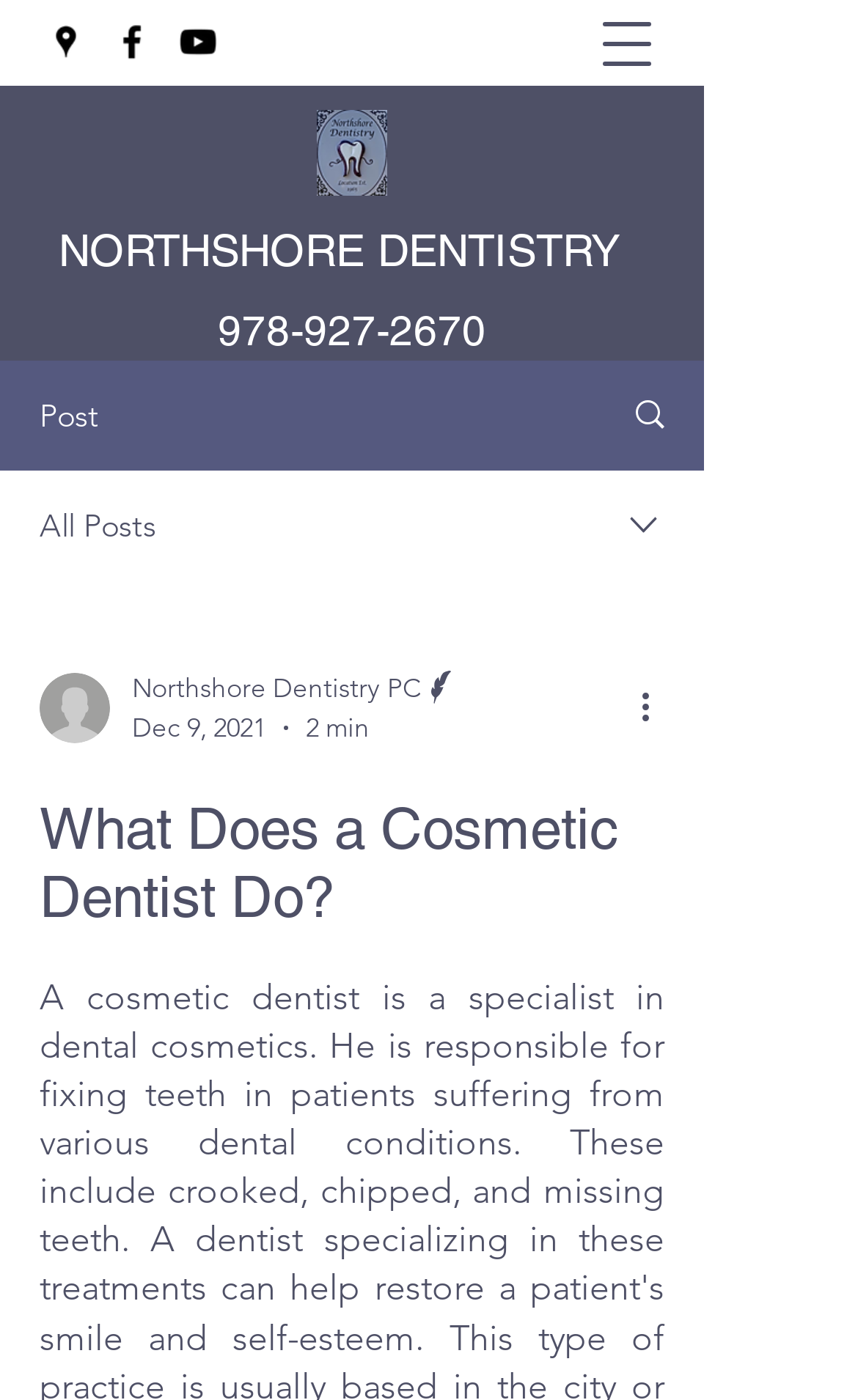Please indicate the bounding box coordinates for the clickable area to complete the following task: "Call 978-927-2670". The coordinates should be specified as four float numbers between 0 and 1, i.e., [left, top, right, bottom].

[0.254, 0.219, 0.567, 0.253]